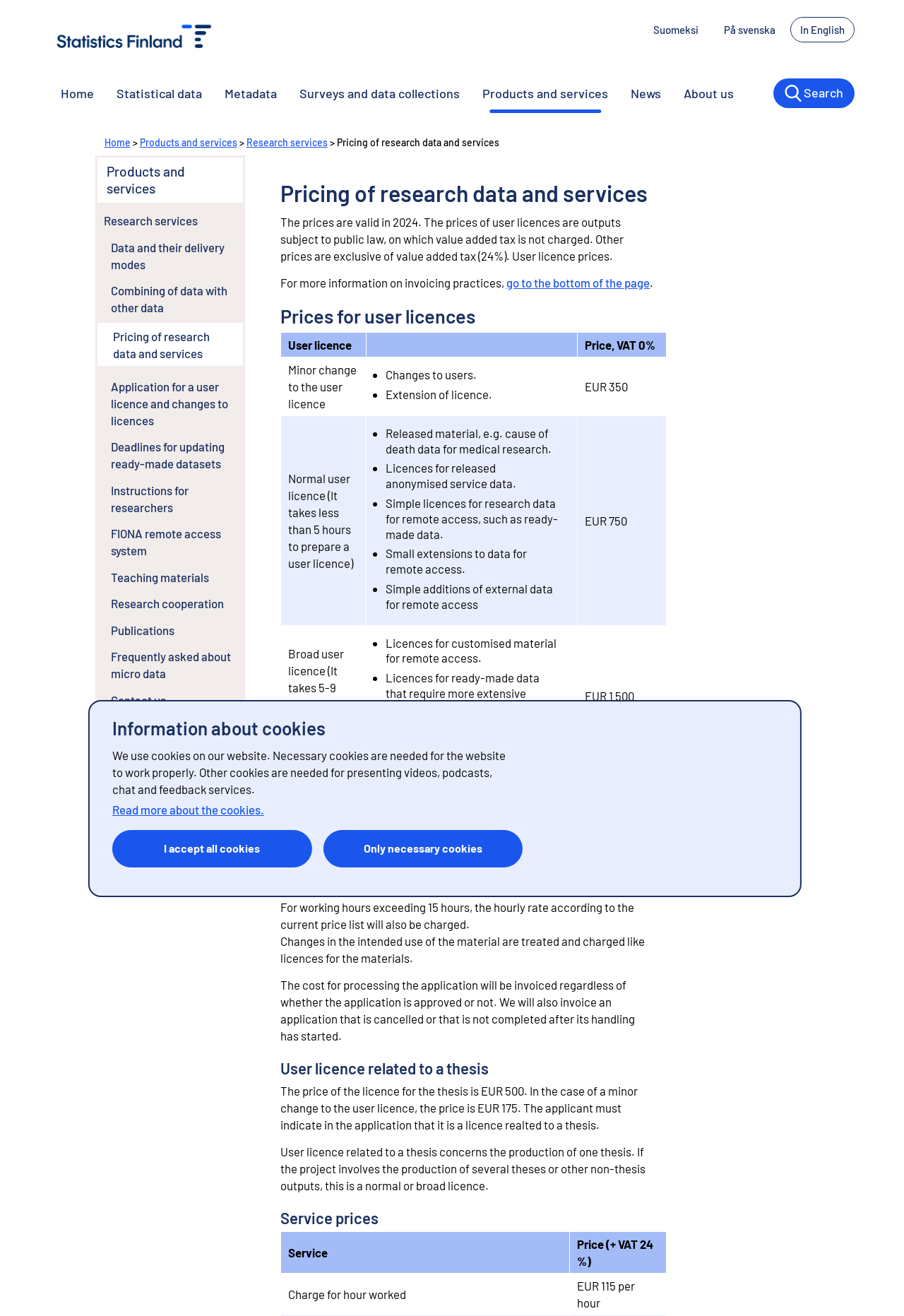Using the information from the screenshot, answer the following question thoroughly:
How many types of user licenses are available?

The webpage contains a table with three rows, each describing a different type of user license: minor change to the user license, normal user license, and broad user license. Therefore, it can be inferred that there are three types of user licenses available.